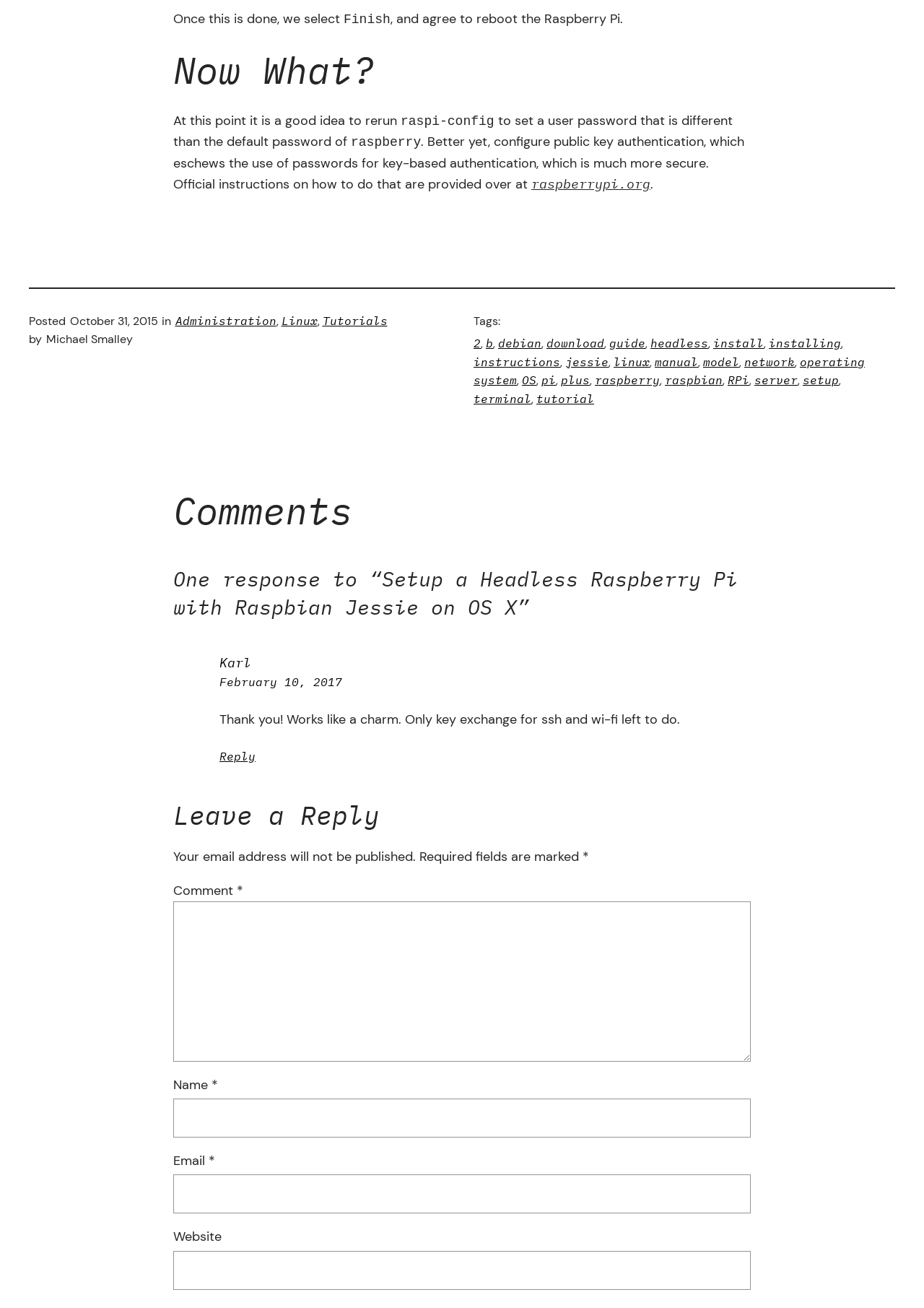Highlight the bounding box coordinates of the region I should click on to meet the following instruction: "Click the link to Administration".

[0.189, 0.24, 0.299, 0.251]